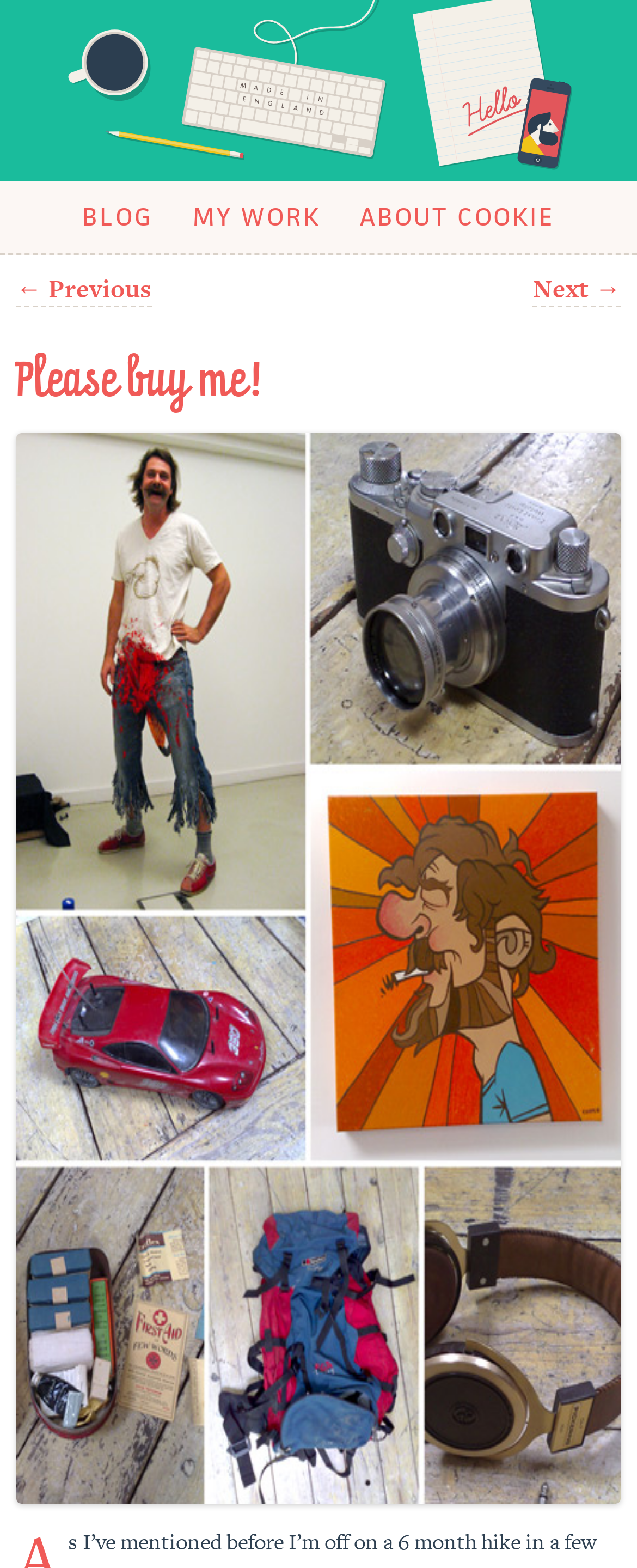Find the bounding box coordinates for the area you need to click to carry out the instruction: "check the post navigation". The coordinates should be four float numbers between 0 and 1, indicated as [left, top, right, bottom].

[0.025, 0.171, 0.41, 0.206]